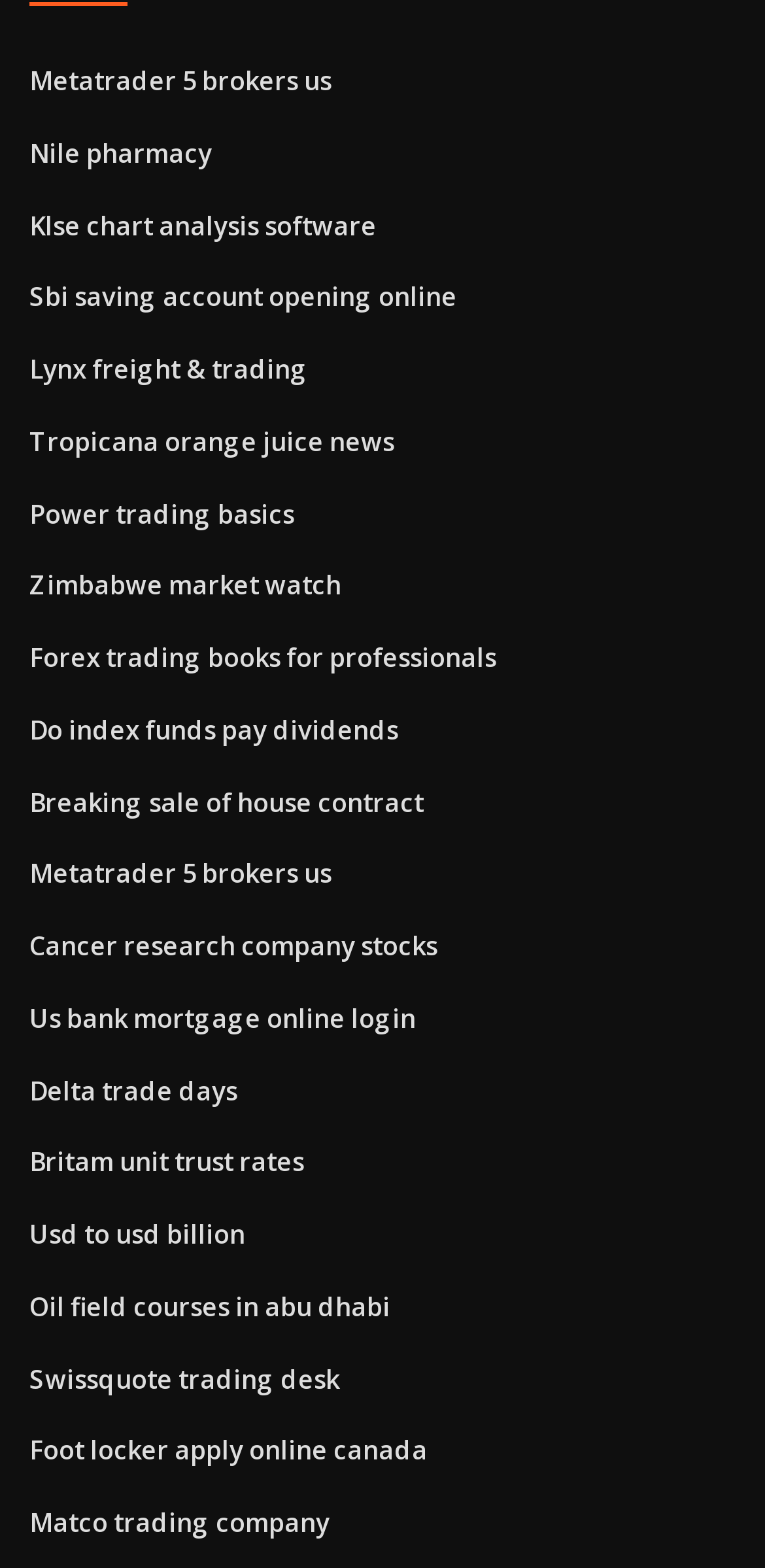Is there a link about cancer research? Look at the image and give a one-word or short phrase answer.

Yes